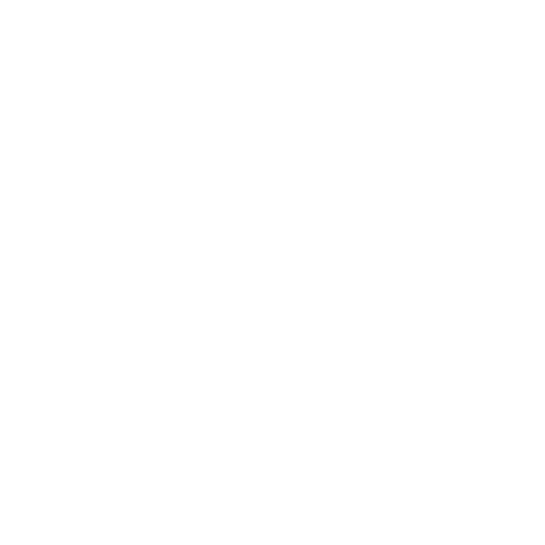Examine the screenshot and answer the question in as much detail as possible: What is the price of the Point Table?

The caption provides the price of the Point Table as €599.00, which is the cost of purchasing this product.